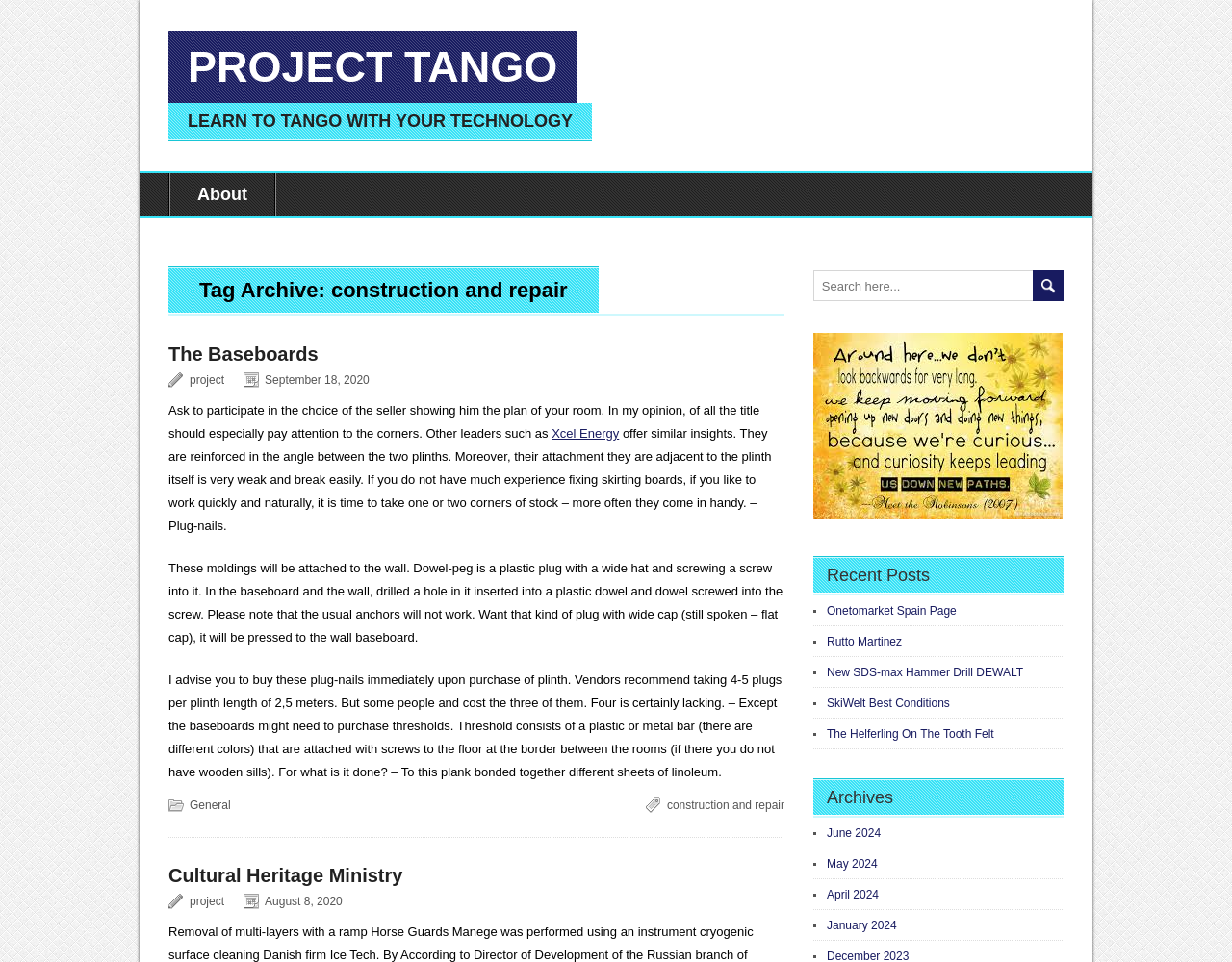Please provide a one-word or short phrase answer to the question:
What is the main topic of this webpage?

construction and repair